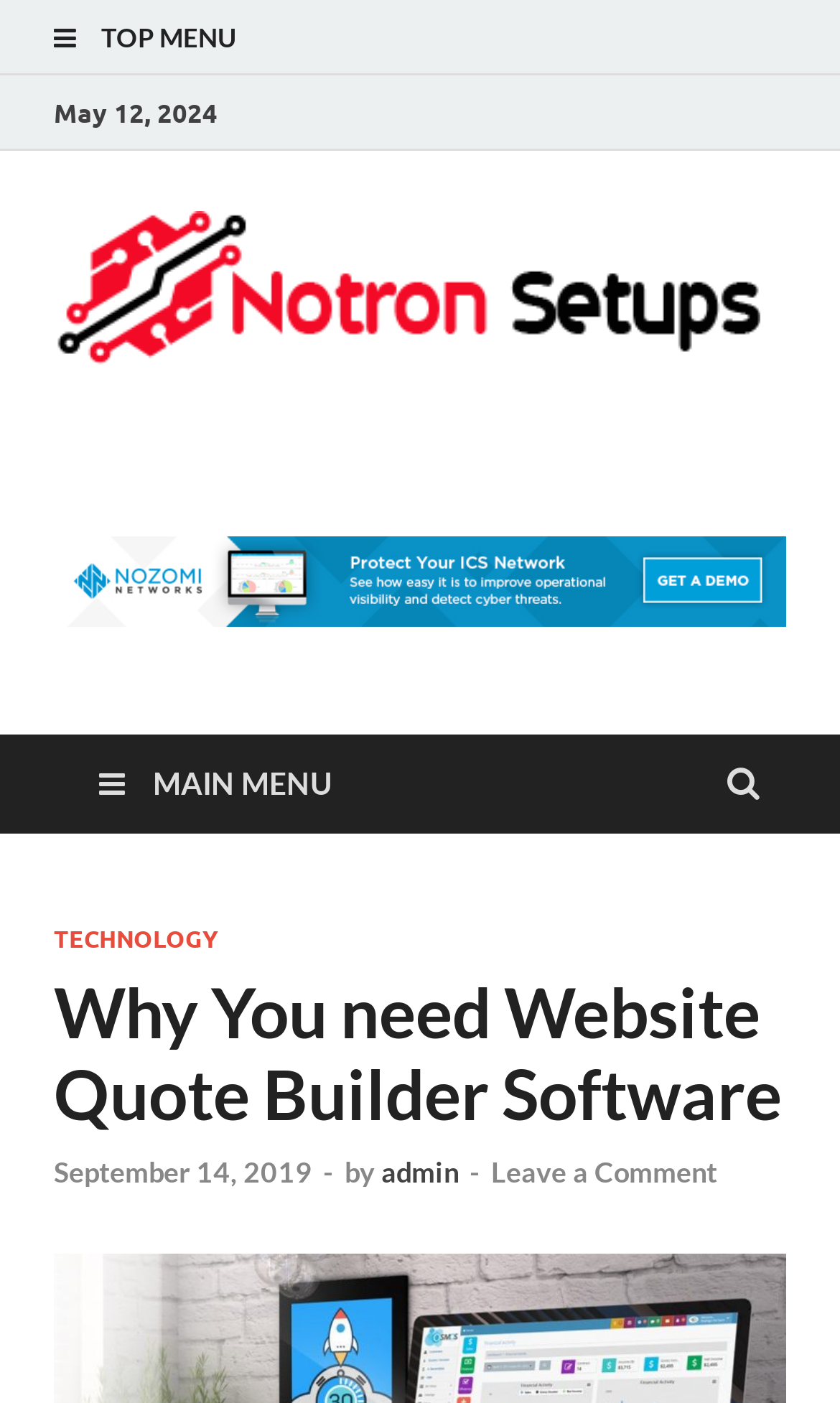How many links are in the main menu?
Answer the question in a detailed and comprehensive manner.

I found the main menu by looking at the middle section of the webpage, where it says 'MAIN MENU'. There is only one link in the main menu, which is 'TECHNOLOGY'.